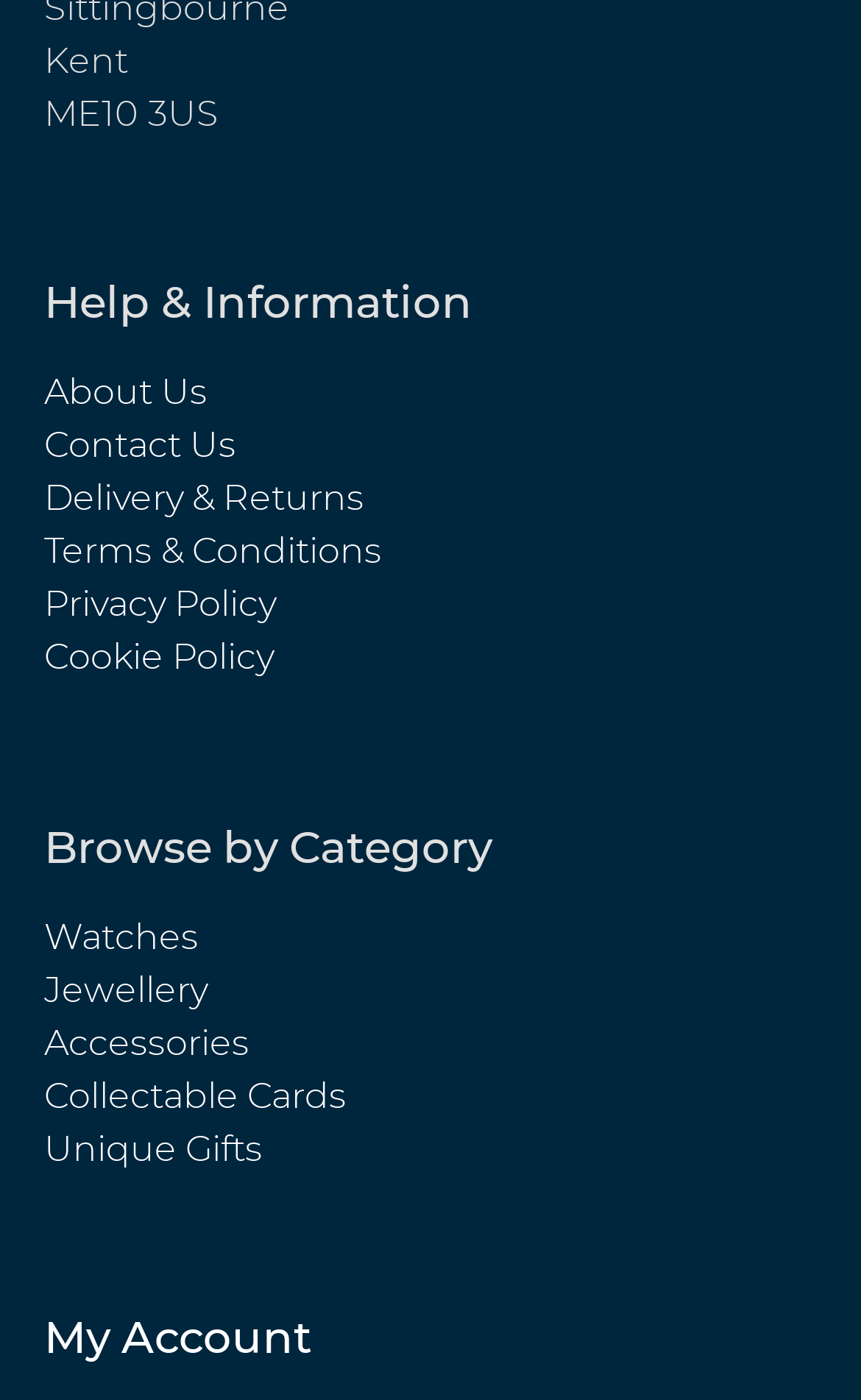Find the bounding box coordinates of the clickable element required to execute the following instruction: "Learn about Delivery & Returns". Provide the coordinates as four float numbers between 0 and 1, i.e., [left, top, right, bottom].

[0.051, 0.344, 0.423, 0.369]